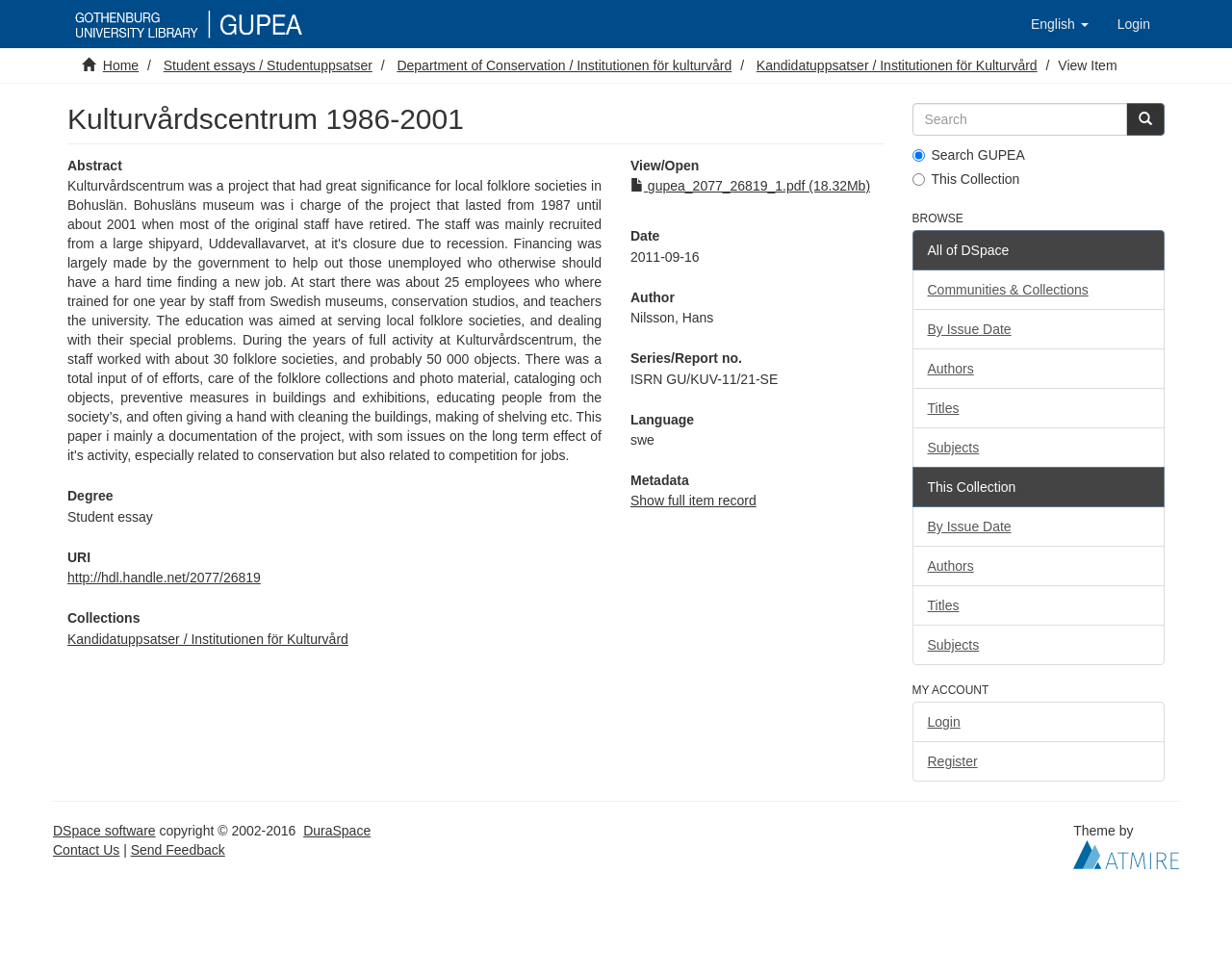Respond to the following query with just one word or a short phrase: 
What is the URI of the student essay?

http://hdl.handle.net/2077/26819